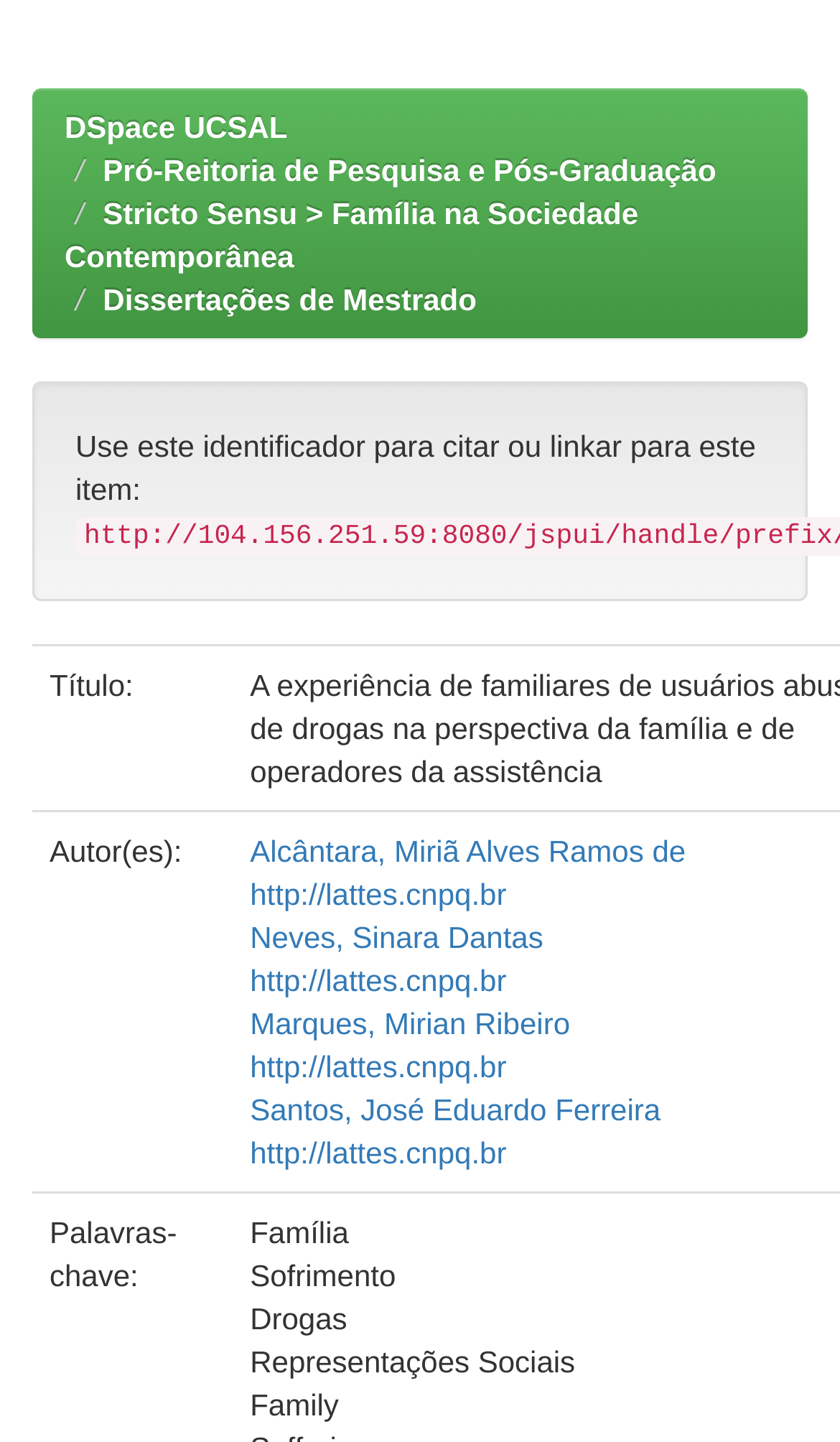Please find the bounding box coordinates (top-left x, top-left y, bottom-right x, bottom-right y) in the screenshot for the UI element described as follows: Alcântara, Miriã Alves Ramos de

[0.298, 0.578, 0.816, 0.602]